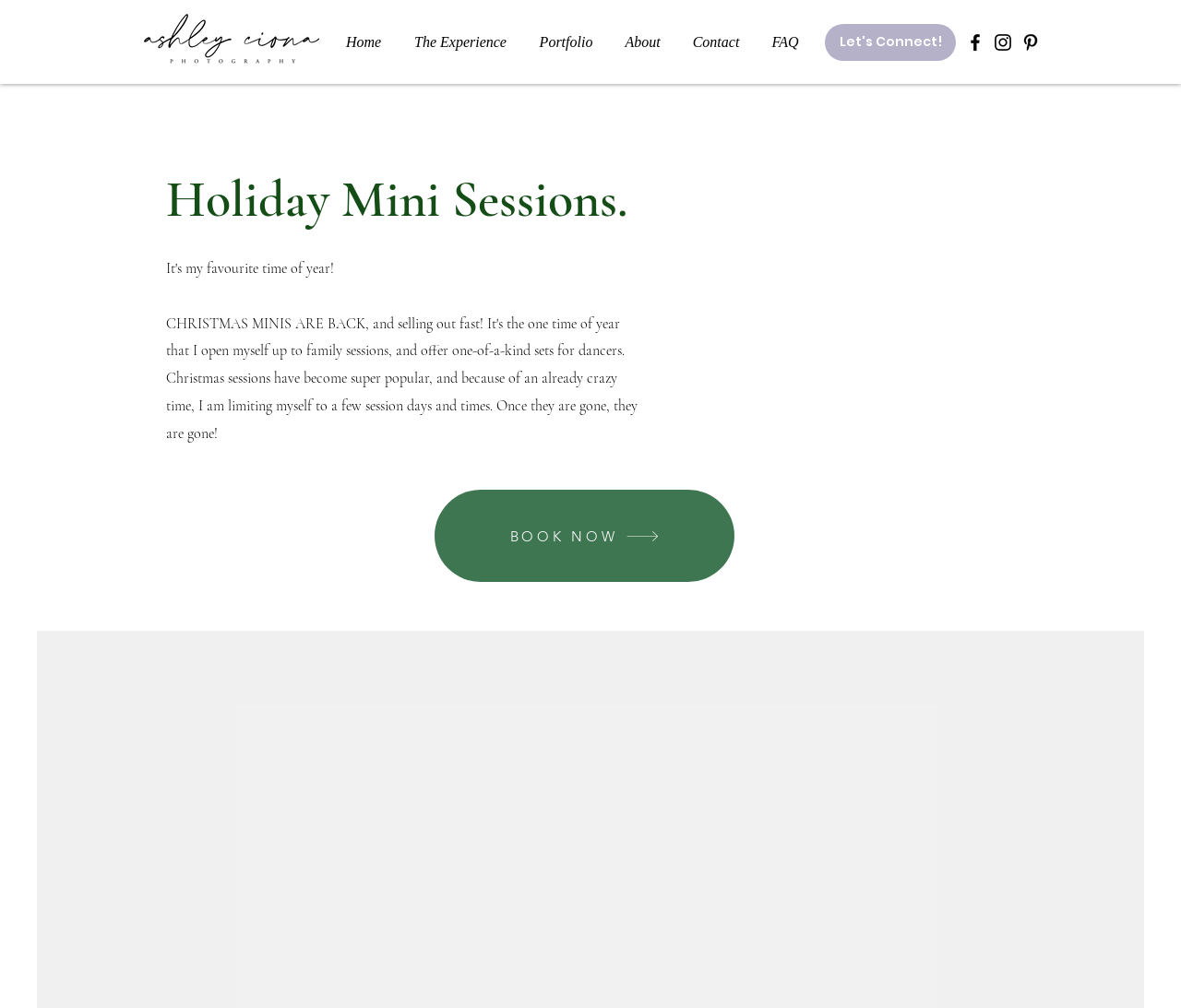Describe the entire webpage, focusing on both content and design.

The webpage is about Holiday Mini Sessions by Ashley Ciona, a photographer. At the top left corner, there is a logo image of "AC-LOGO-2020.png". Below the logo, there is a navigation menu with six links: "Home", "The Experience", "Portfolio", "About", "Contact", and "FAQ". These links are aligned horizontally and take up about half of the screen width.

To the right of the navigation menu, there is a call-to-action link "Let's Connect!" followed by a social media bar with three links: "Black Facebook Icon", "Black Instagram Icon", and "Black Pinterest Icon". Each of these links has a corresponding image of the social media icon.

The main content of the page is a heading that reads "Holiday Mini Sessions." which is centered and takes up most of the screen width. Below the heading, there is a prominent "BOOK NOW" link, which is likely a call-to-action for booking a holiday mini session with Ashley Ciona.